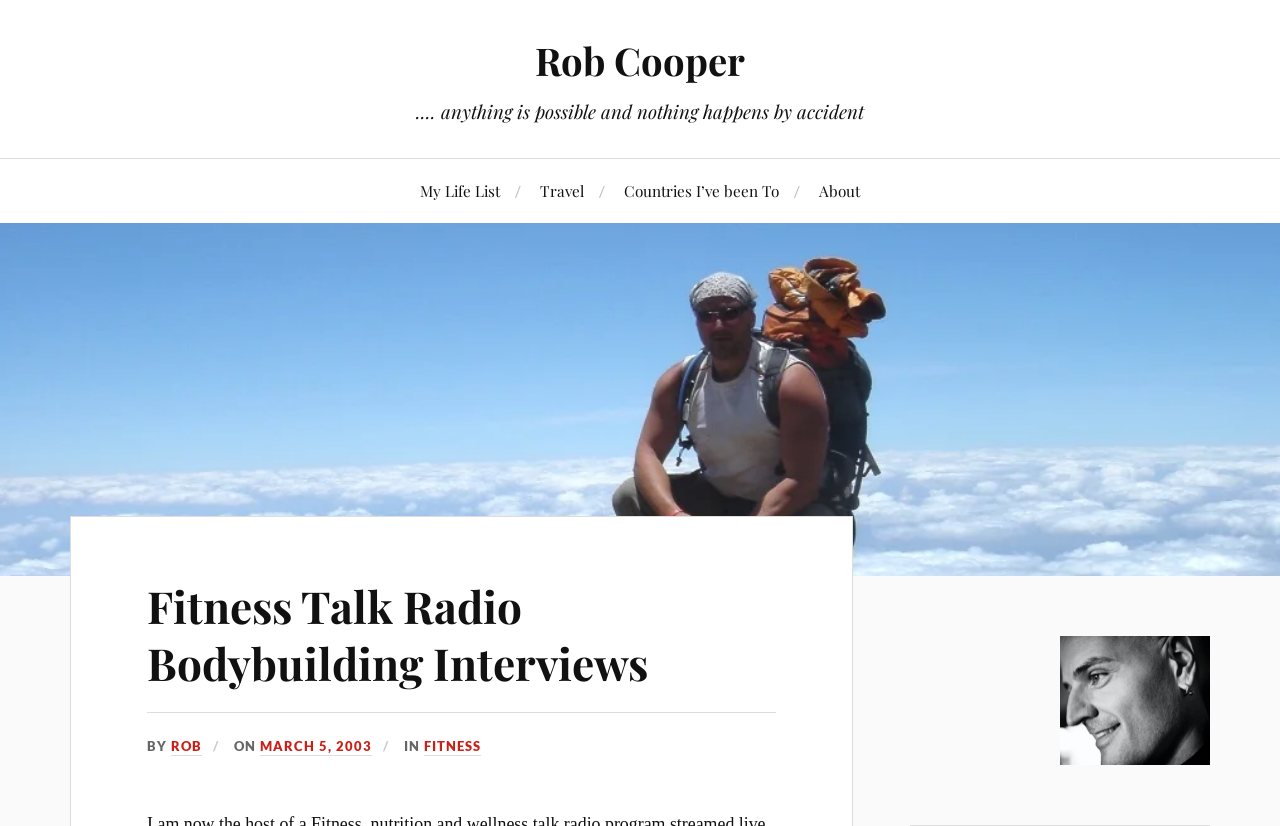What is the date mentioned on the webpage?
Look at the image and respond with a one-word or short phrase answer.

MARCH 5, 2003